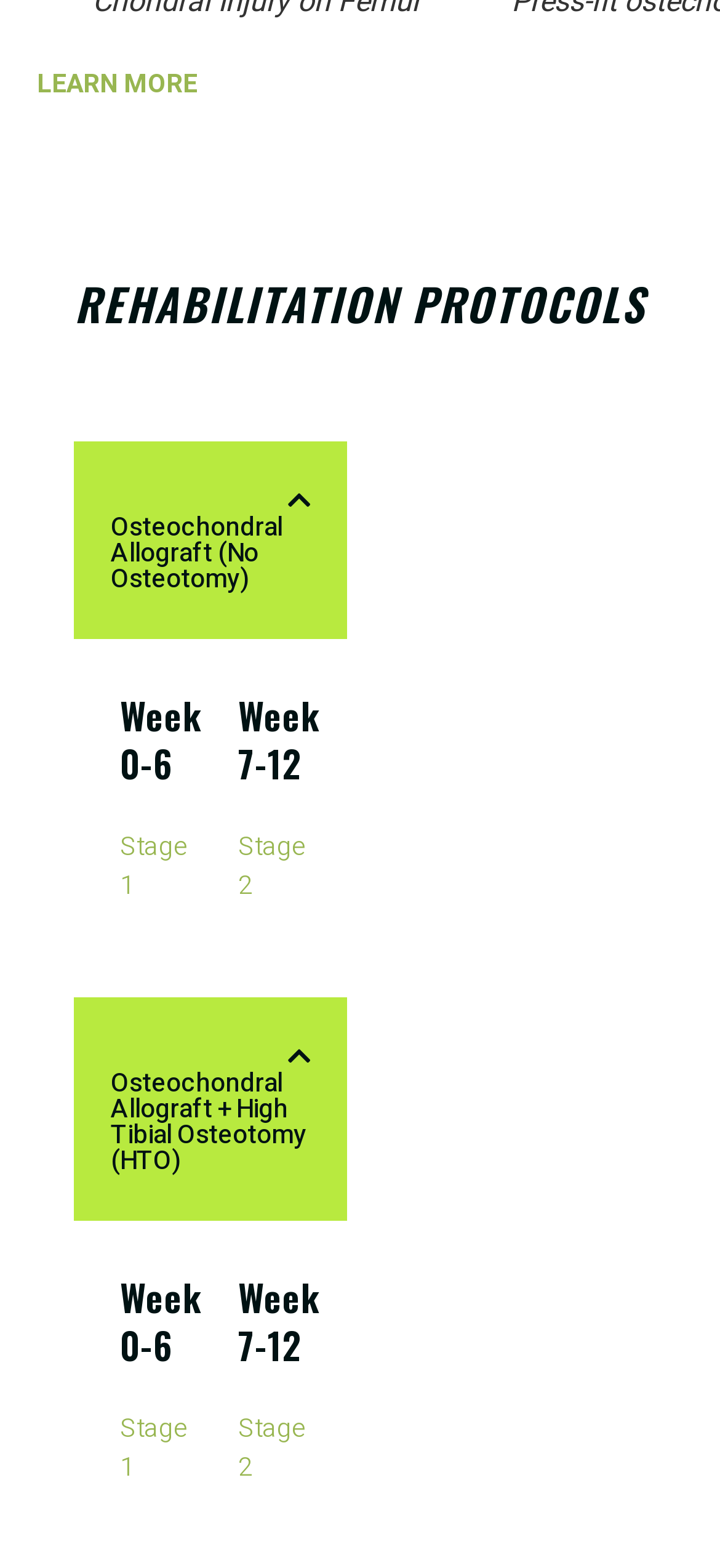Find the bounding box of the UI element described as follows: "Stage 1".

[0.167, 0.899, 0.262, 0.948]